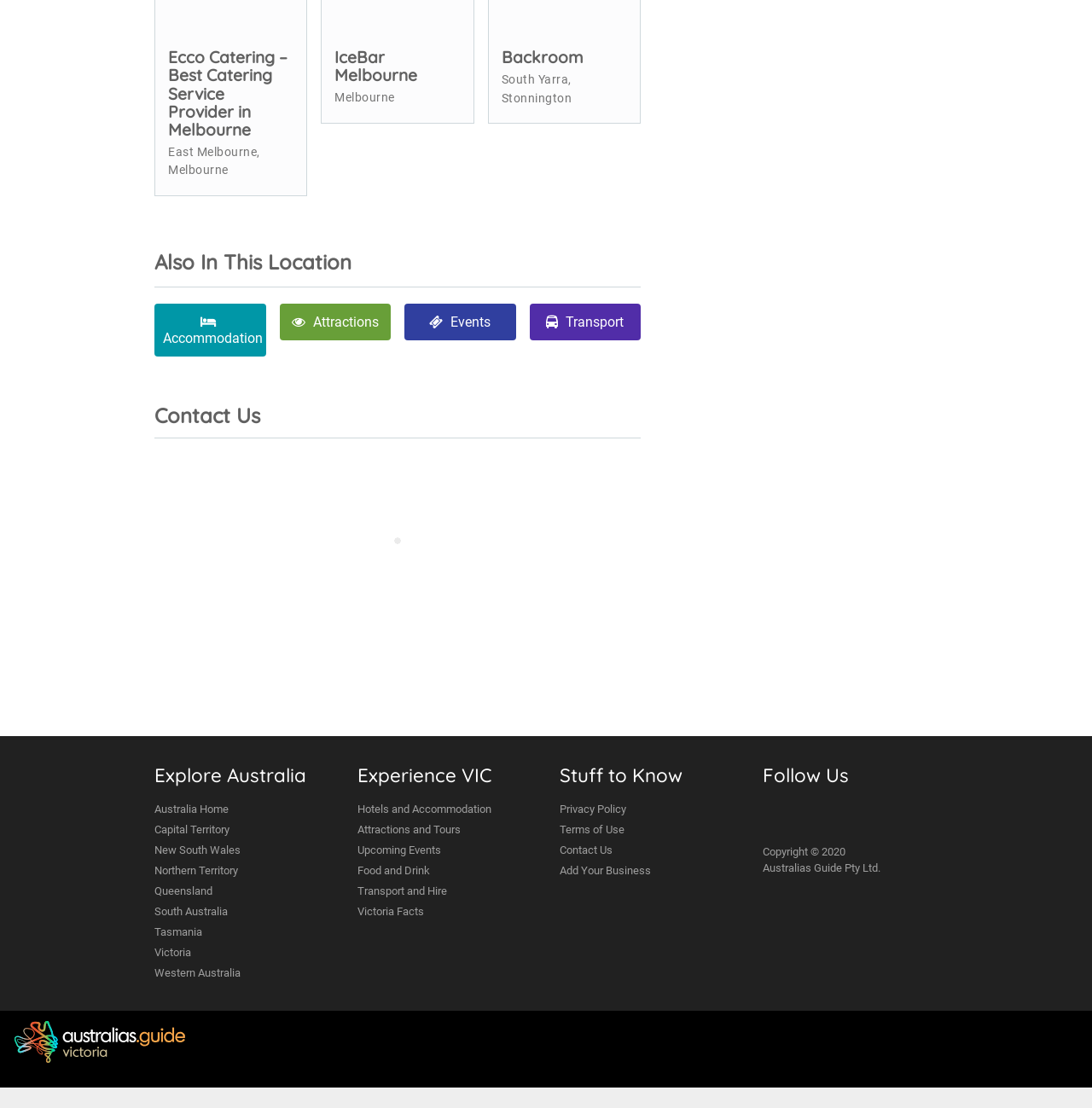What are the categories of attractions in Victoria? Observe the screenshot and provide a one-word or short phrase answer.

Hotels, Attractions, Events, Food, Transport